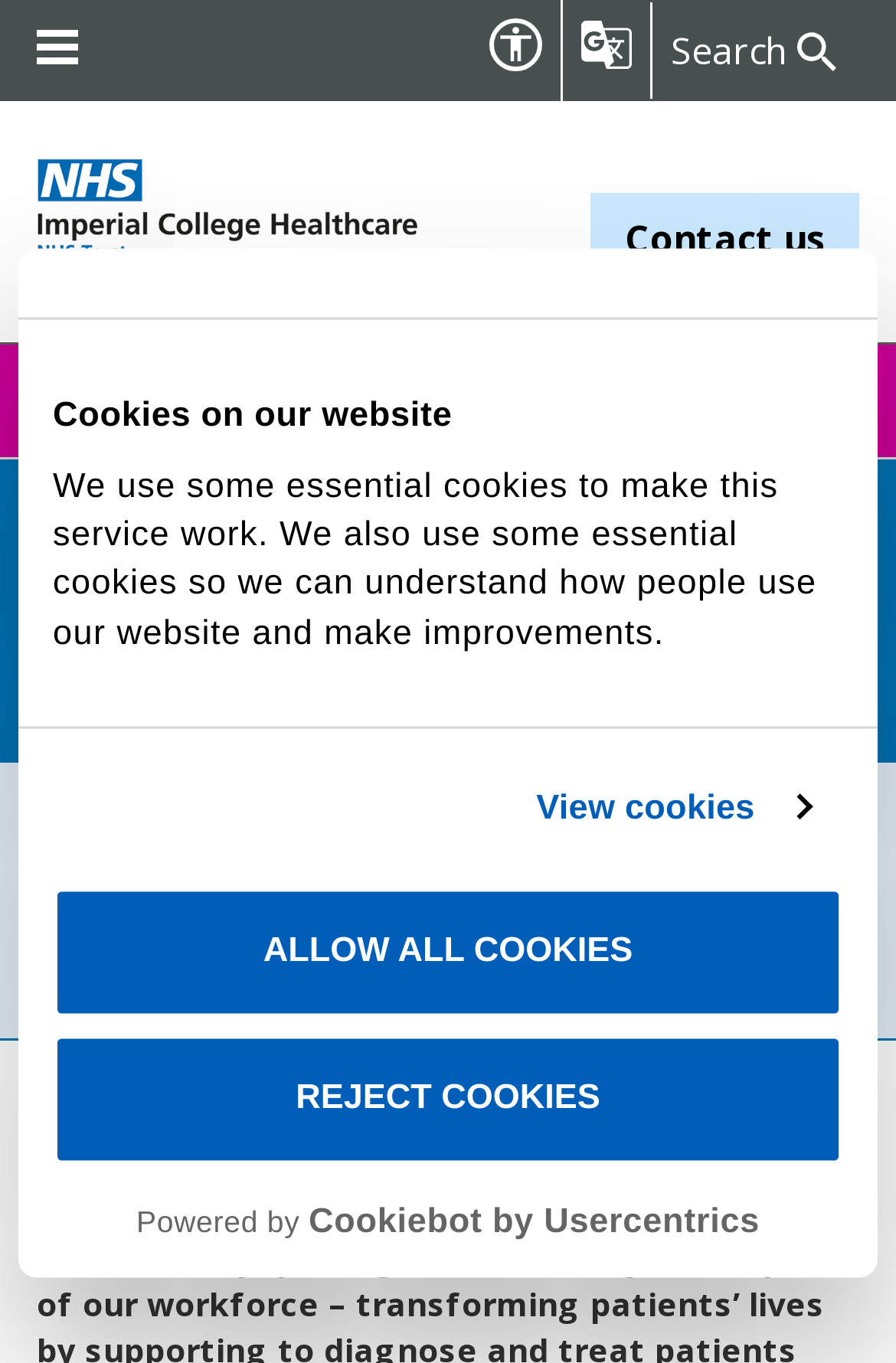Please determine the bounding box coordinates of the element to click on in order to accomplish the following task: "Click the menu toggle button". Ensure the coordinates are four float numbers ranging from 0 to 1, i.e., [left, top, right, bottom].

[0.041, 0.017, 0.087, 0.057]